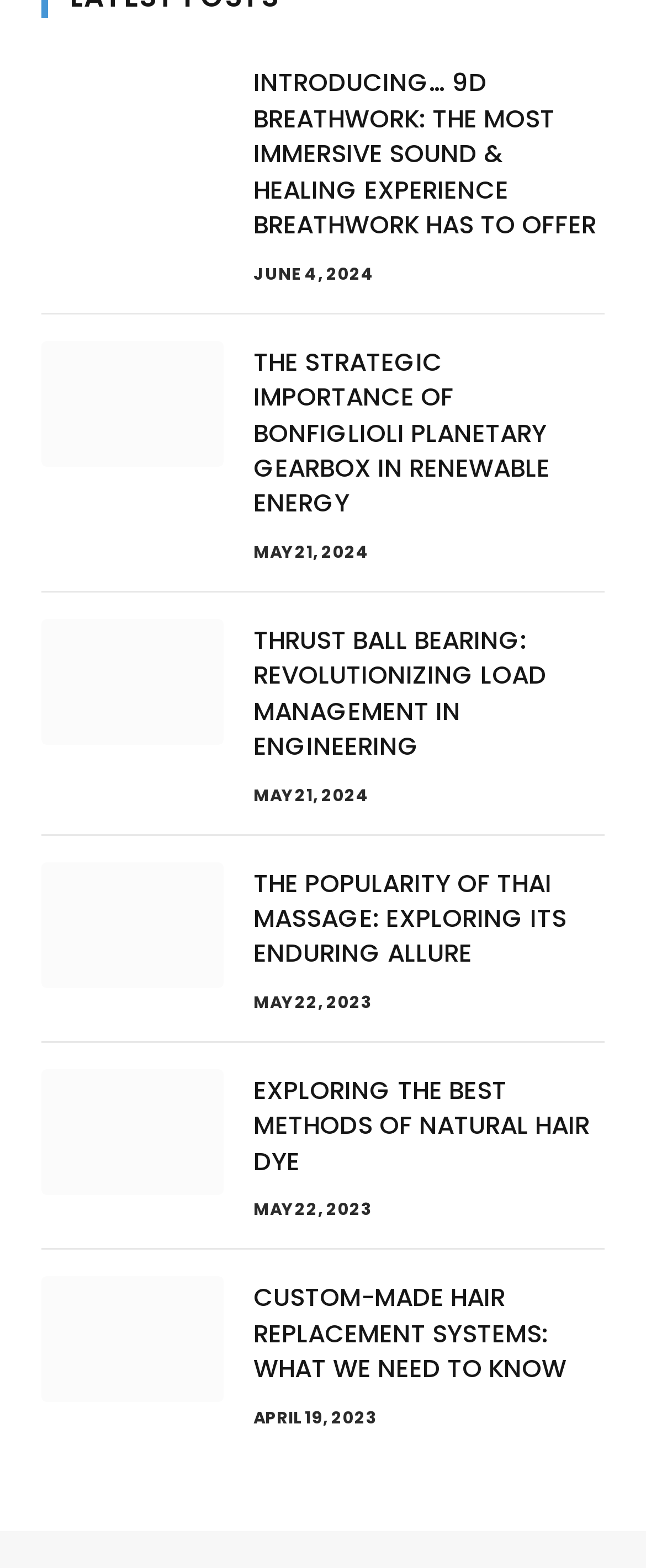Identify the bounding box coordinates of the region I need to click to complete this instruction: "Explore Thai Massage".

[0.392, 0.552, 0.877, 0.619]